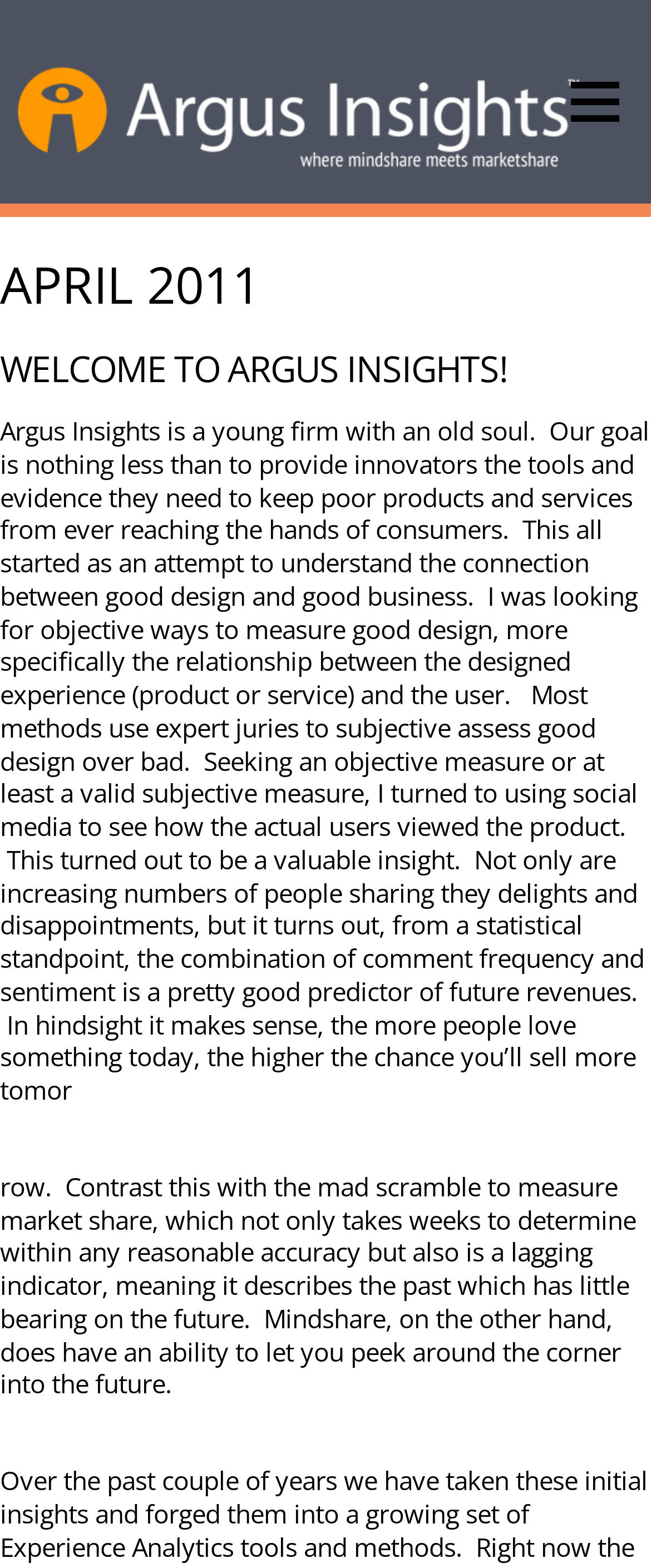What is a predictor of future revenues?
Answer the question with a detailed explanation, including all necessary information.

According to the text on the webpage, the combination of comment frequency and sentiment is a pretty good predictor of future revenues, as it is a measure of how people view a product or service.